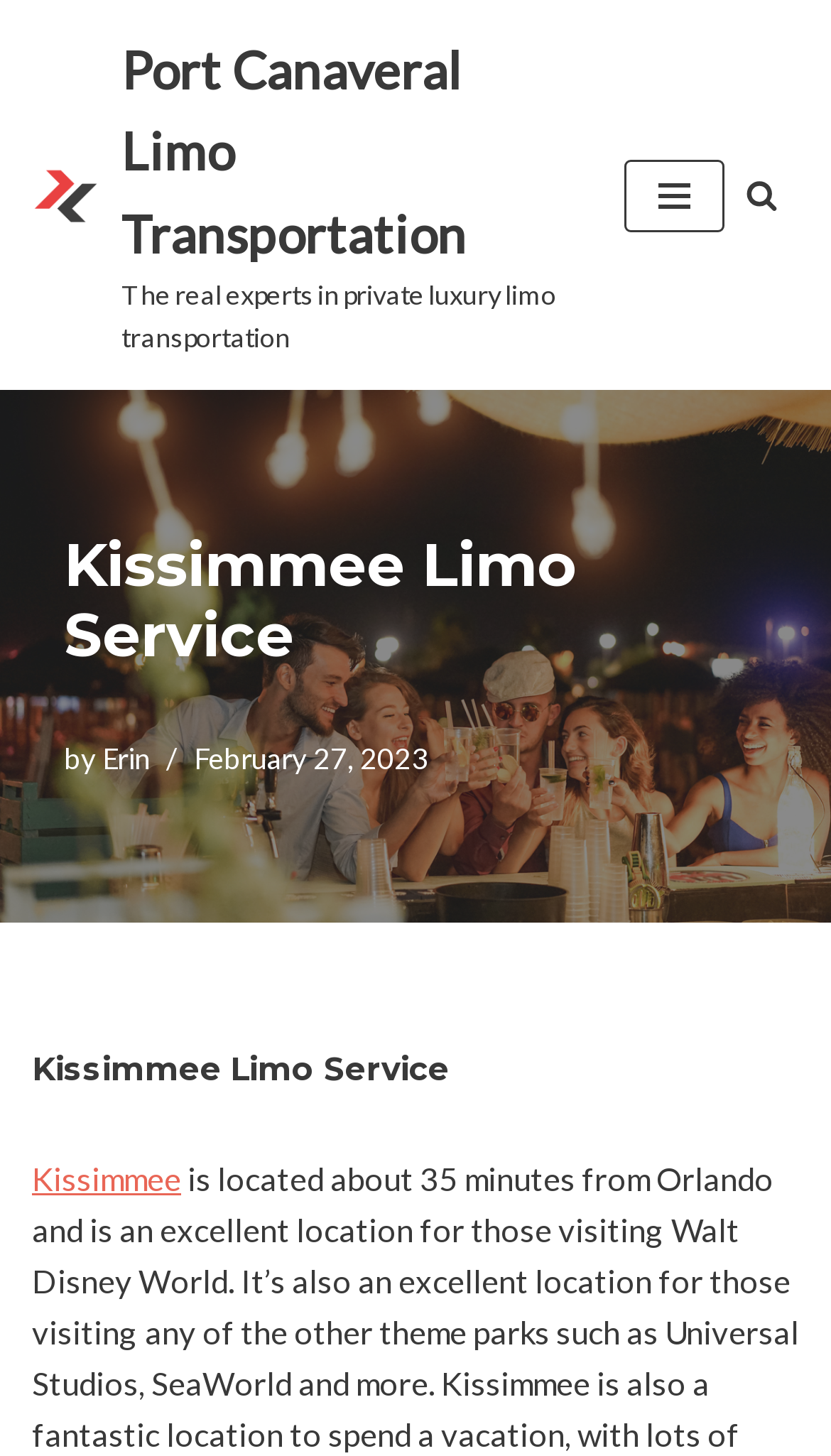Please reply to the following question using a single word or phrase: 
Who is the author of the latest article?

Erin